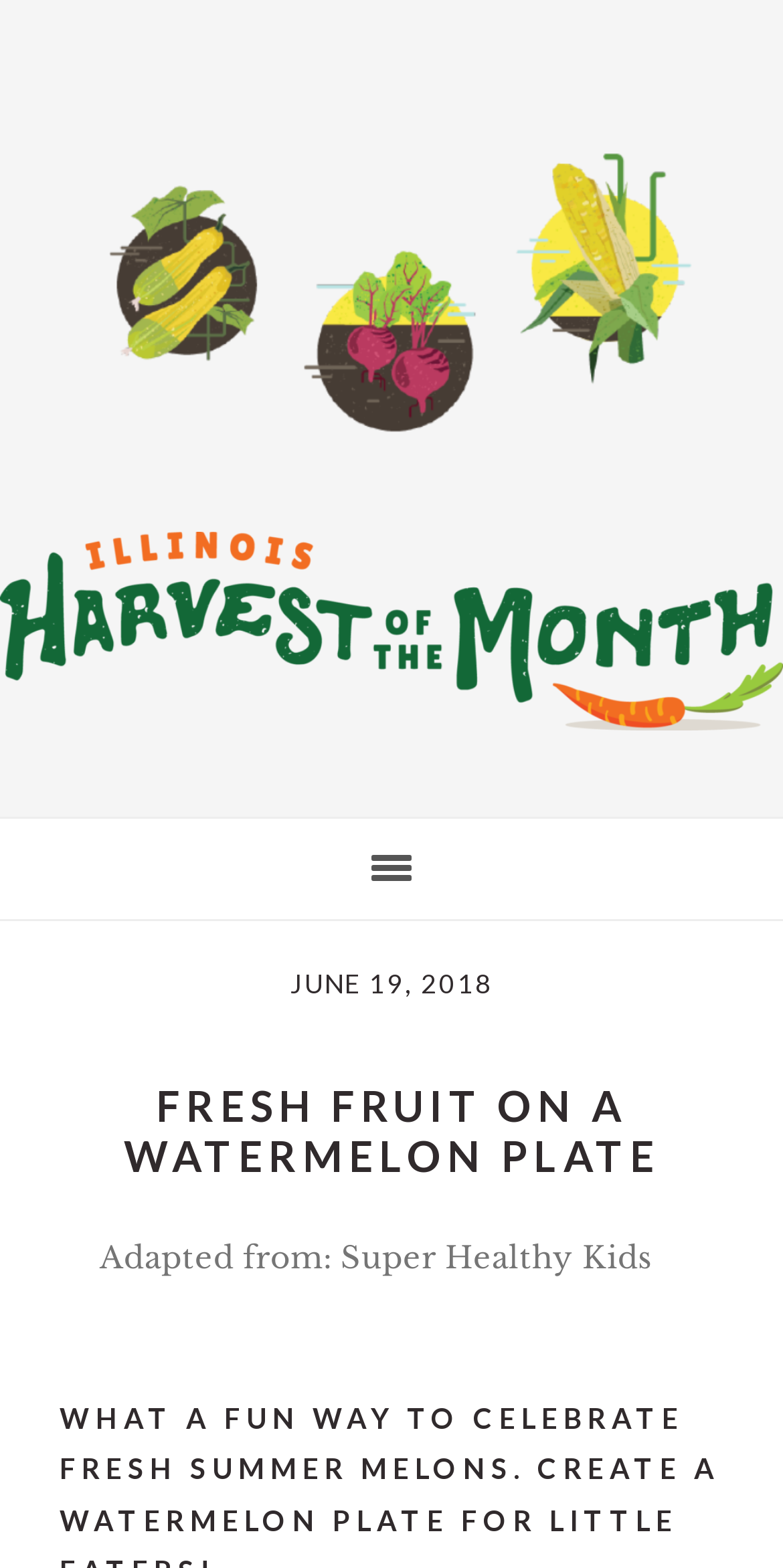Construct a comprehensive caption that outlines the webpage's structure and content.

The webpage is about a summer recipe for melons, specifically a creative way to serve fresh fruit on a watermelon plate. At the top left corner, there are two links, "Skip to main content" and "Skip to footer", which are likely navigation aids for accessibility. 

Below these links, a prominent link "ILLINOIS HARVEST OF THE MONTH" is centered at the top of the page. To the right of this link, there is a timestamp "JUNE 19, 2018" displayed in a smaller font. 

Underneath the timestamp, a large heading "FRESH FRUIT ON A WATERMELON PLATE" spans across the page, taking up most of the width. This heading is likely the title of the recipe or article.

Further down the page, there is a credit link "Adapted from: Super Healthy Kids" which is positioned near the bottom left corner. This link likely acknowledges the original source of the recipe.